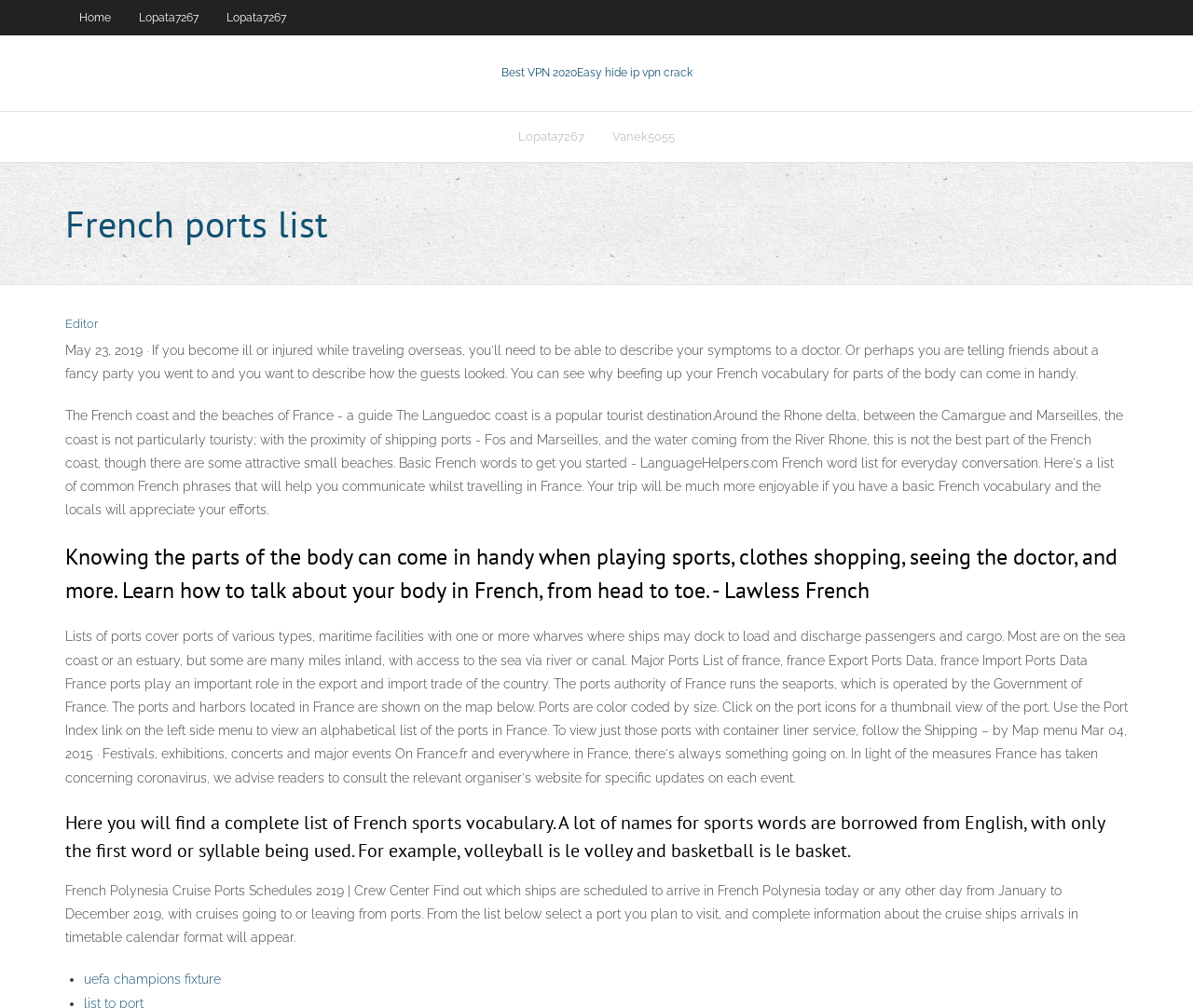From the details in the image, provide a thorough response to the question: What is the first link on the top navigation bar?

The first link on the top navigation bar is 'Home' because it is the first link element in the LayoutTable with the bounding box coordinates [0.055, 0.0, 0.105, 0.035] and has the OCR text 'Home'.